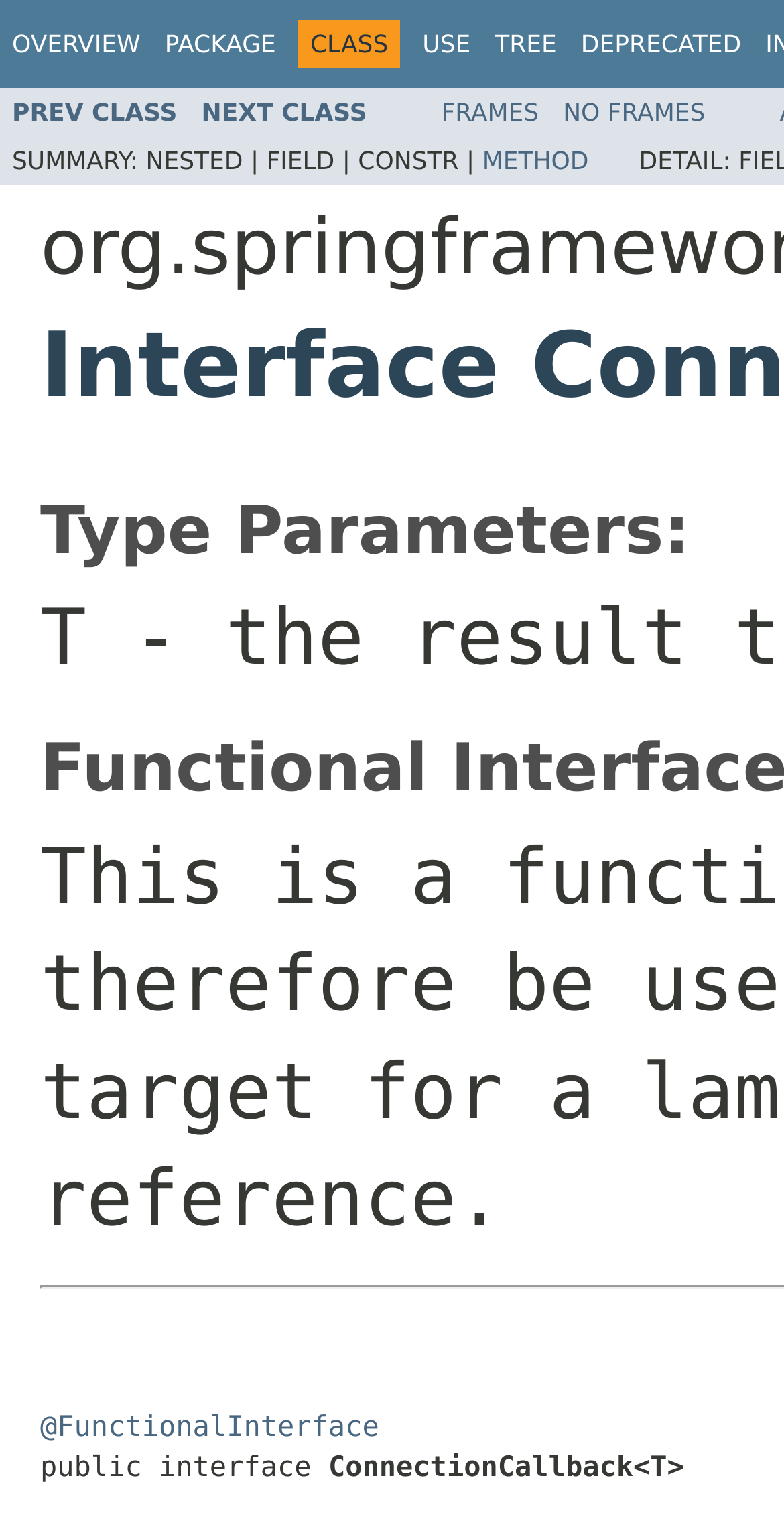Please specify the bounding box coordinates of the clickable section necessary to execute the following command: "Read all news".

None